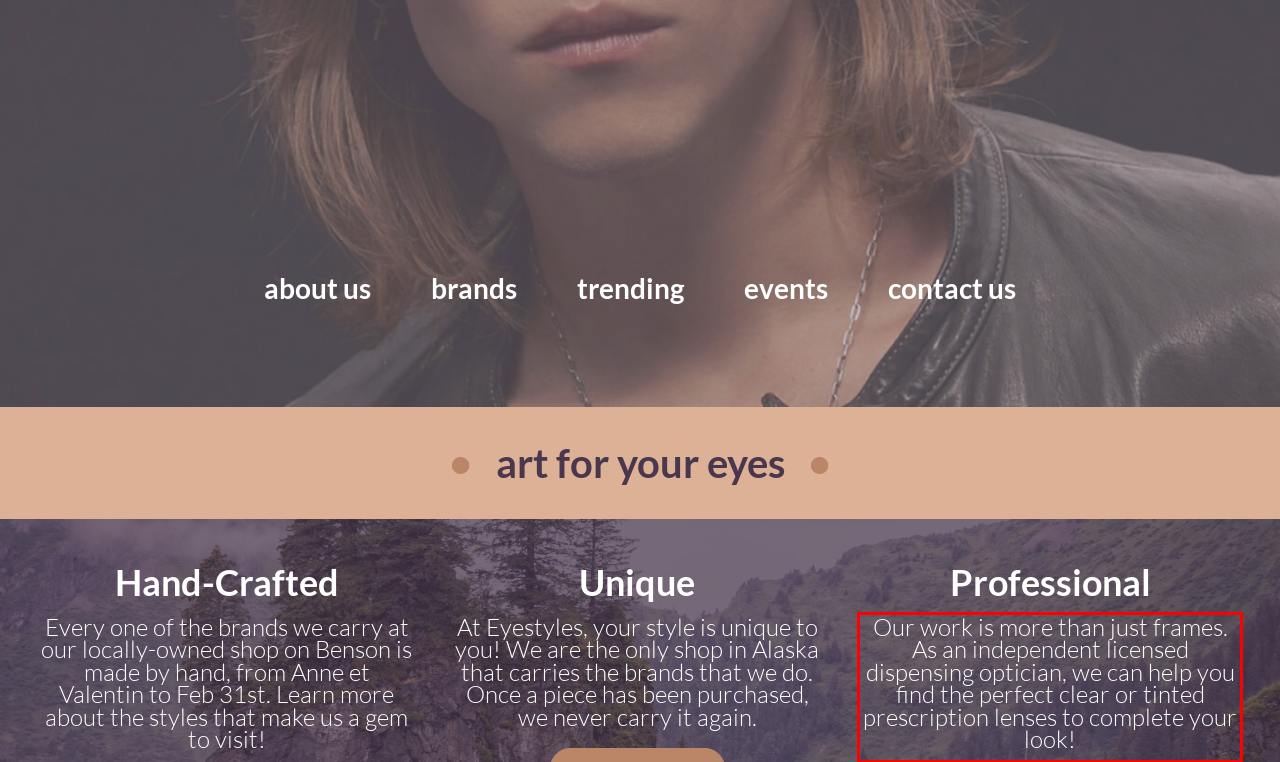You have a screenshot of a webpage with a red bounding box. Use OCR to generate the text contained within this red rectangle.

Our work is more than just frames. As an independent licensed dispensing optician, we can help you find the perfect clear or tinted prescription lenses to complete your look!